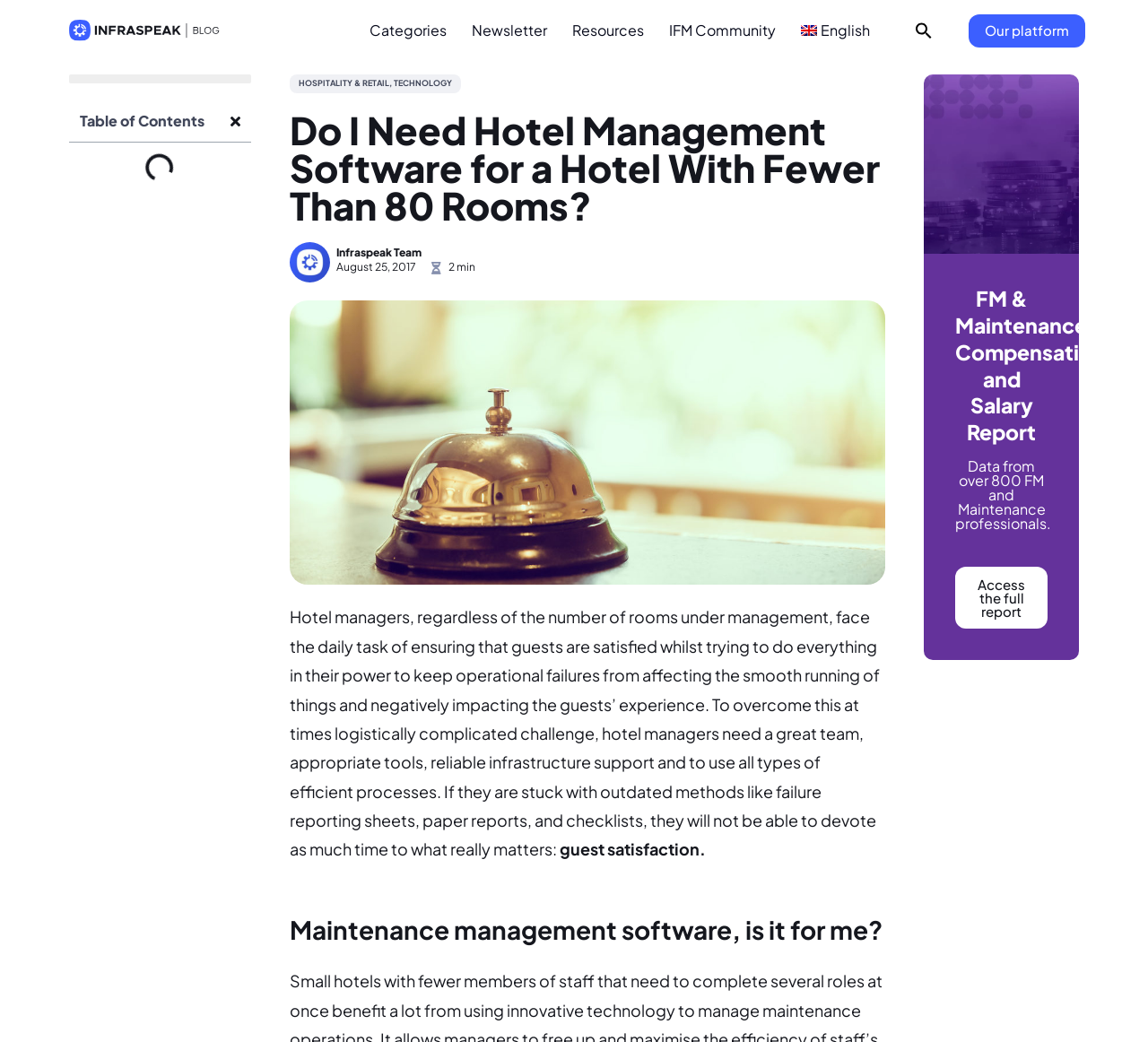What is the main challenge faced by hotel managers?
Based on the screenshot, provide a one-word or short-phrase response.

Guest satisfaction